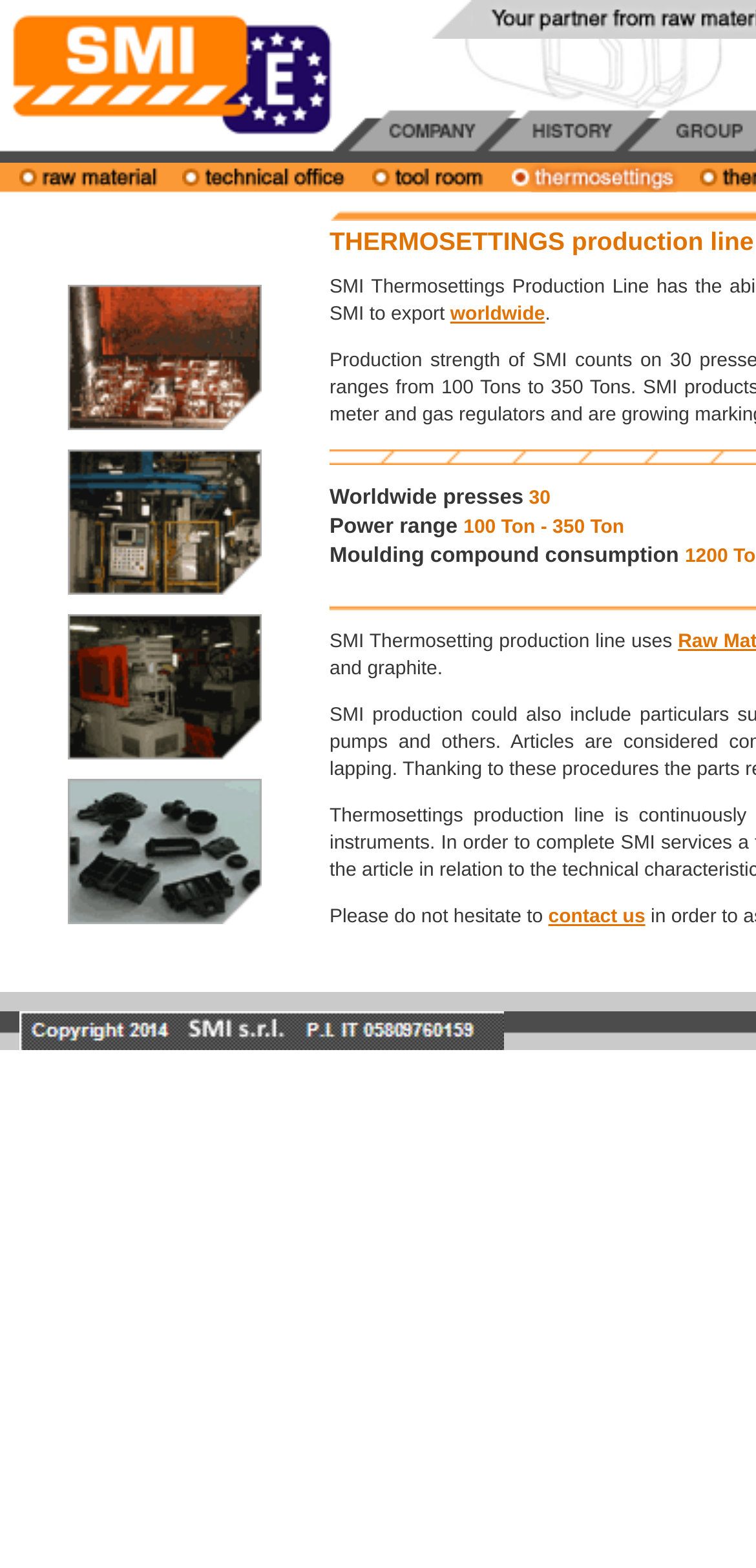Find the bounding box coordinates for the area that must be clicked to perform this action: "Contact us".

[0.725, 0.578, 0.854, 0.592]